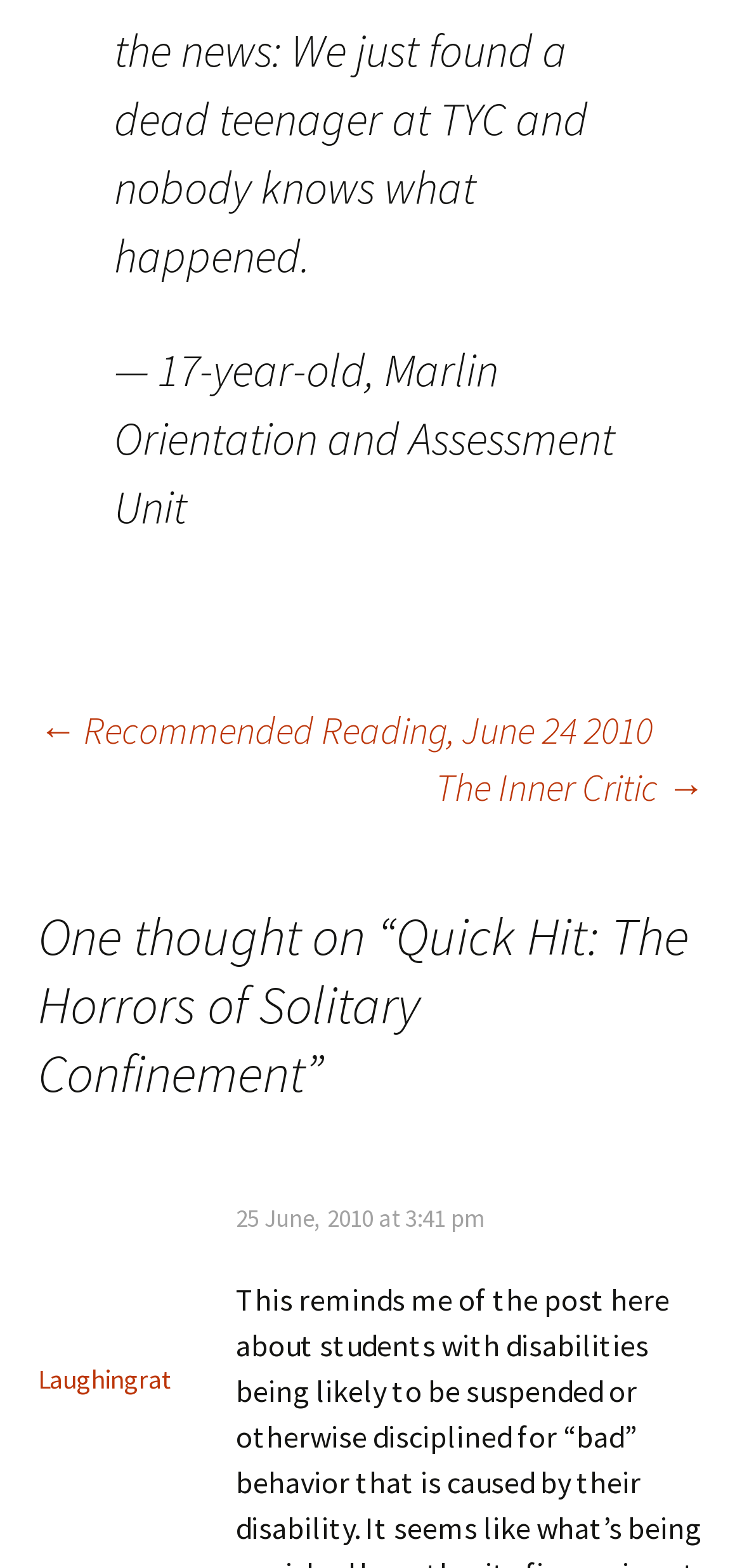What is the direction of the link 'Recommended Reading, June 24 2010'?
Based on the image, answer the question with as much detail as possible.

From the link element with bounding box coordinates [0.051, 0.45, 0.879, 0.481], we can see that the text is '← Recommended Reading, June 24 2010', which indicates that the direction of the link is left.